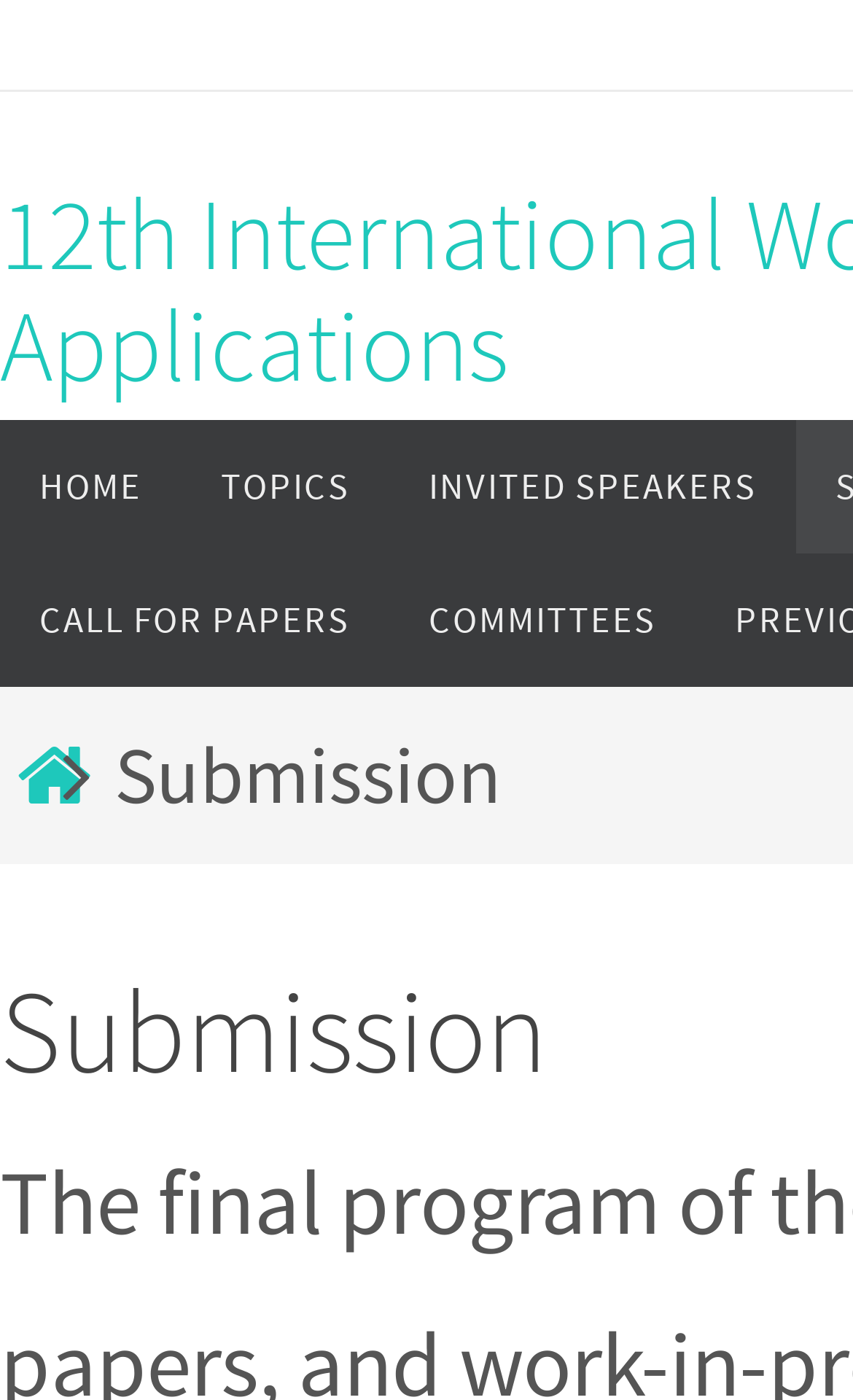Construct a comprehensive caption that outlines the webpage's structure and content.

The webpage is about the 12th International Workshop on Rewriting Logic and its Applications, specifically focused on the submission process. 

At the top, there are four main navigation links: "HOME", "TOPICS", and "INVITED SPEAKERS" aligned horizontally, and "CALL FOR PAPERS" and "COMMITTEES" aligned horizontally below them. 

On the top-left corner, there is a smaller "Home" link with an icon. 

Below these navigation links, the title "Submission" is prominently displayed.